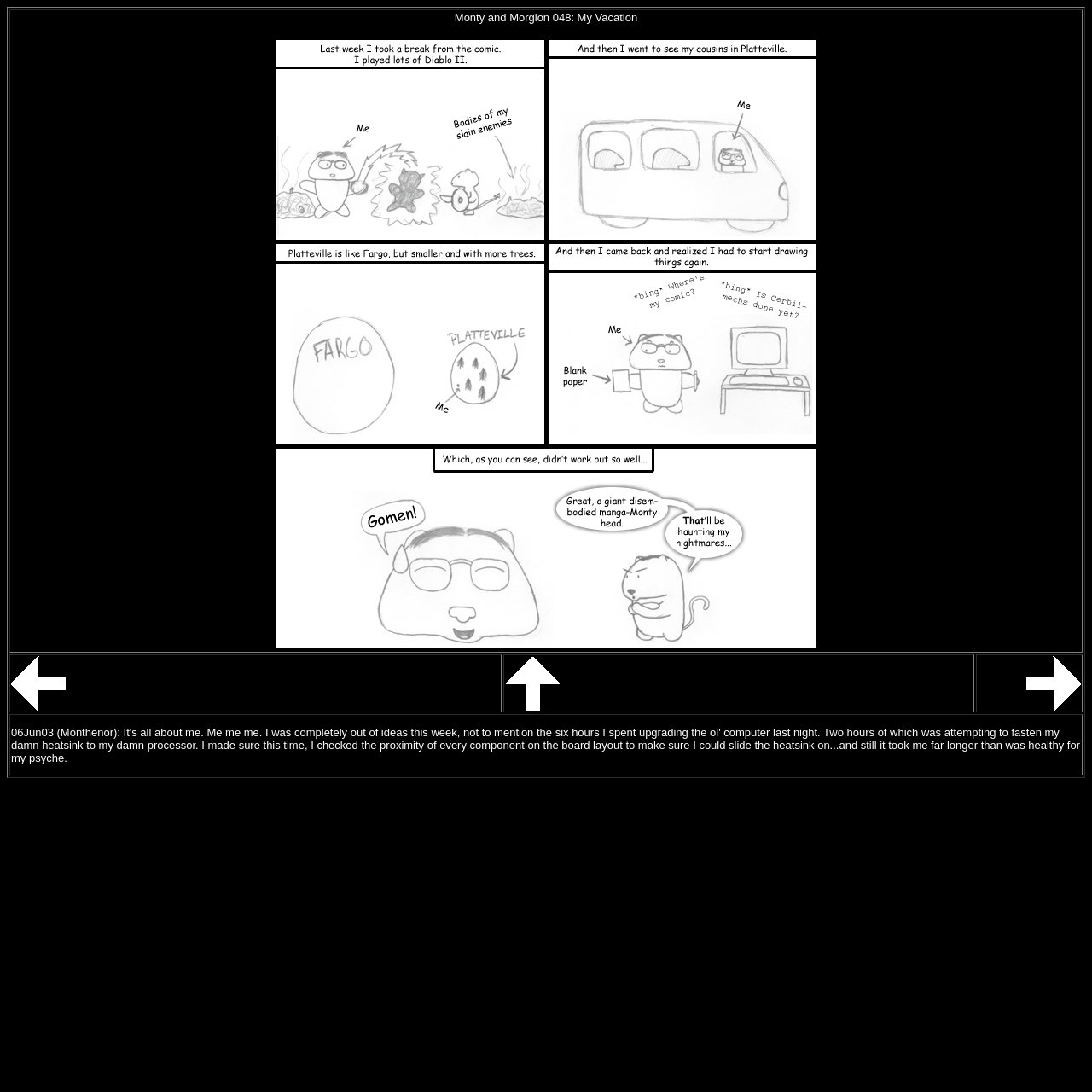Answer this question using a single word or a brief phrase:
How many images are in the second row?

3